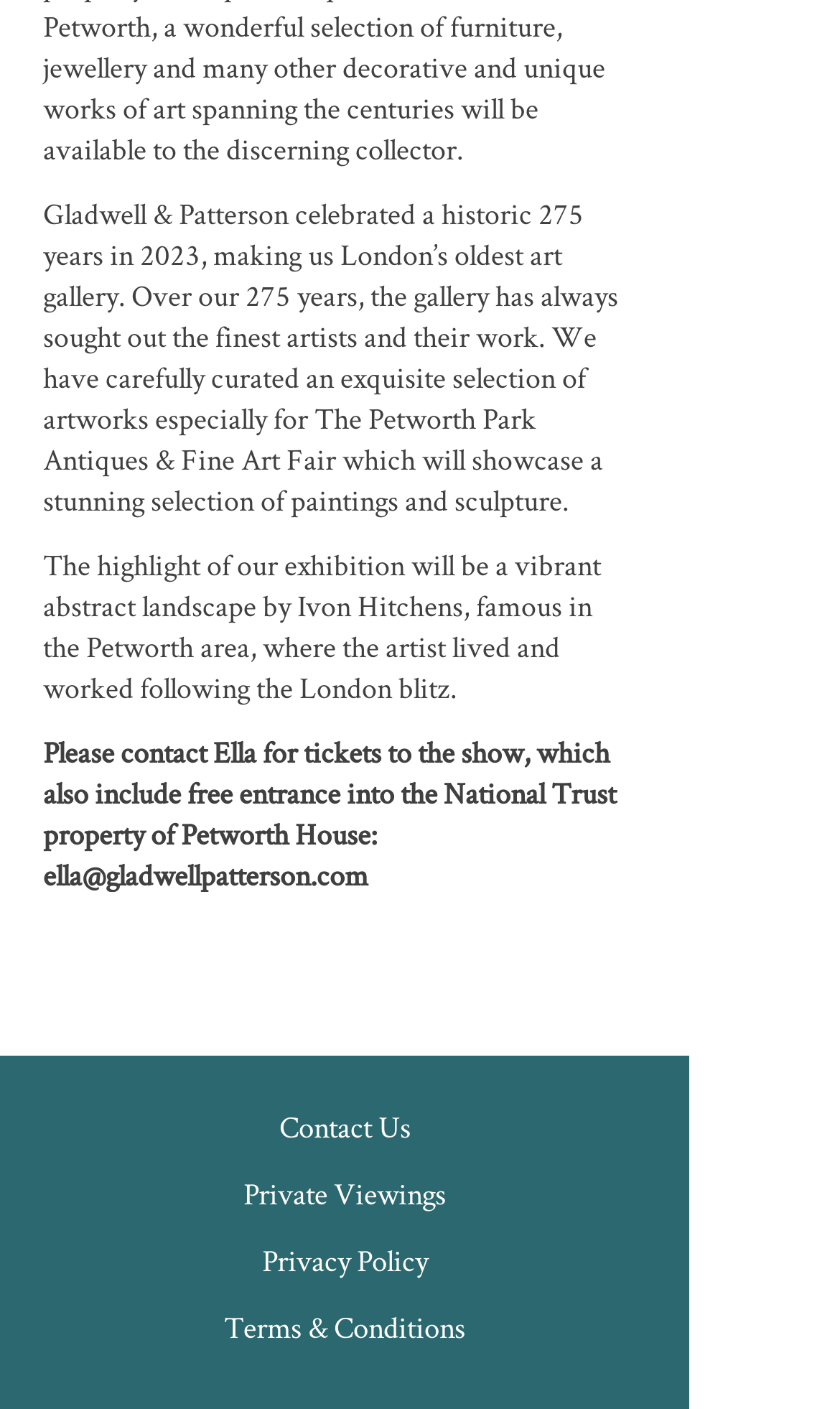What are the available links at the bottom of the page?
Use the information from the screenshot to give a comprehensive response to the question.

The links at the bottom of the page, with bounding box coordinates [0.179, 0.78, 0.641, 0.82], [0.179, 0.827, 0.641, 0.867], [0.179, 0.875, 0.641, 0.914], and [0.179, 0.922, 0.641, 0.962], are Contact Us, Private Viewings, Privacy Policy, and Terms & Conditions, respectively.